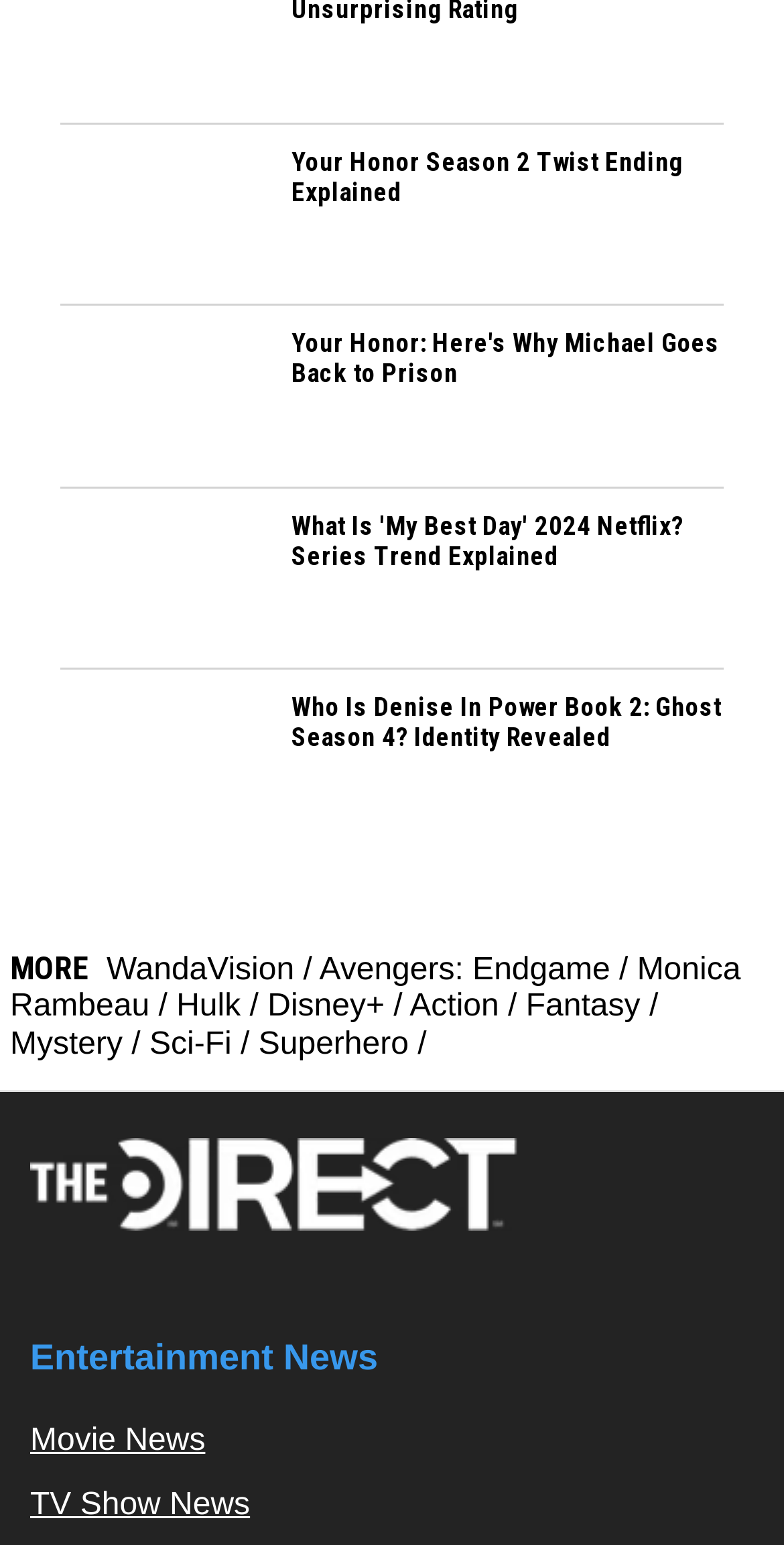What is the title of the first article?
Using the image as a reference, answer the question with a short word or phrase.

A Quiet Place: Day One Gets Unsurprising Rating